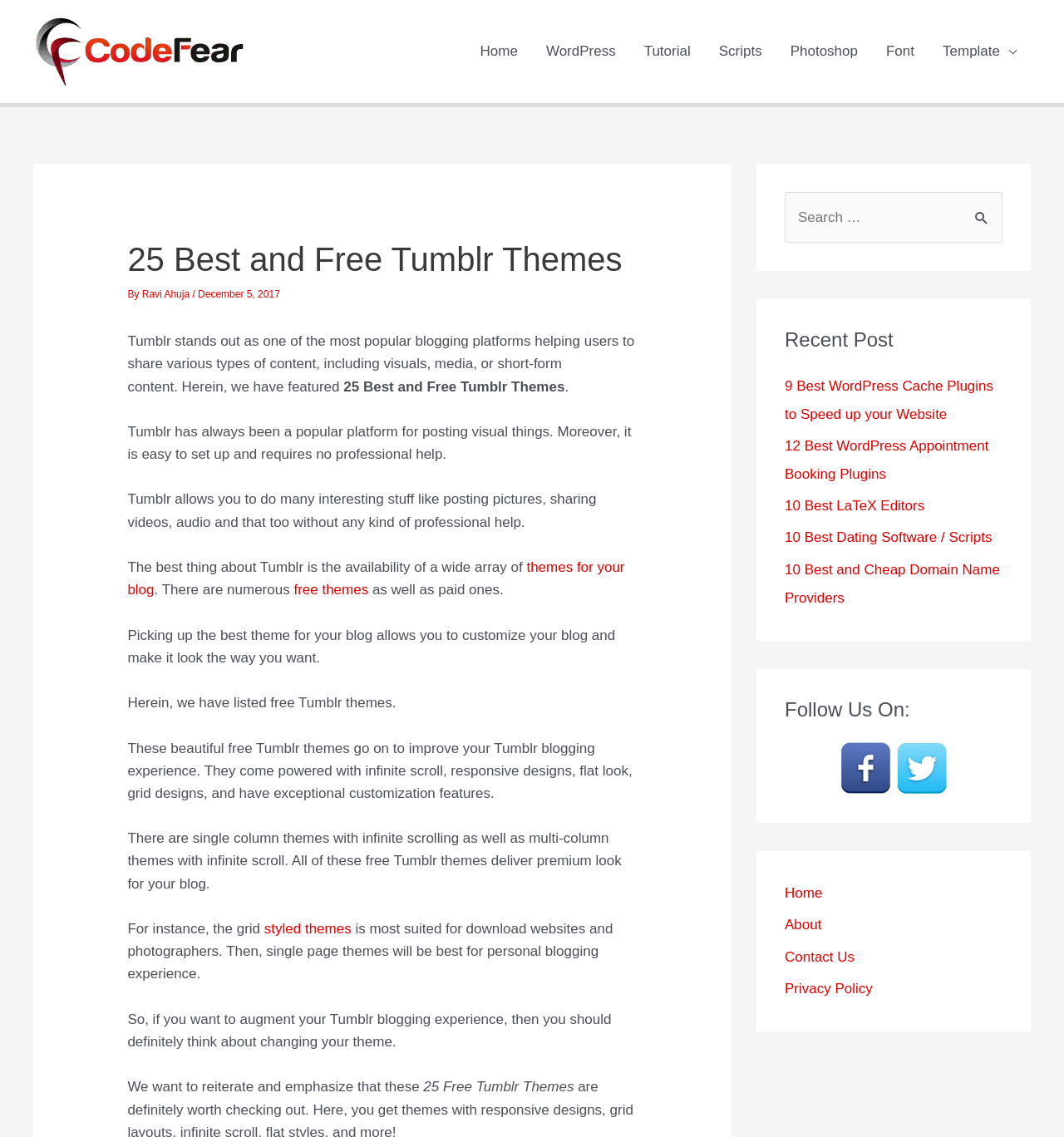Using the element description: "Christopher D. Green", determine the bounding box coordinates for the specified UI element. The coordinates should be four float numbers between 0 and 1, [left, top, right, bottom].

None